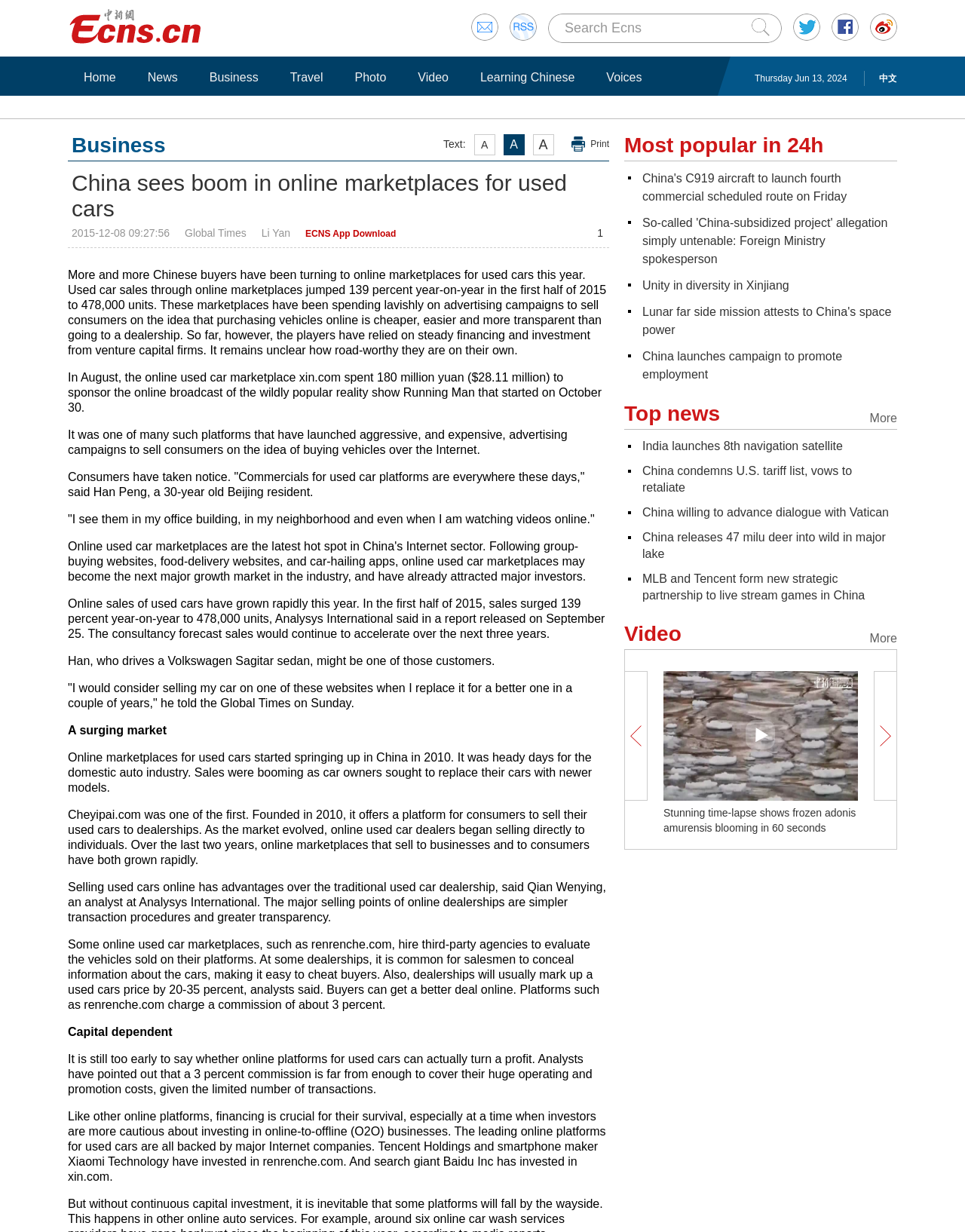Based on the provided description, "Print", find the bounding box of the corresponding UI element in the screenshot.

[0.592, 0.109, 0.631, 0.125]